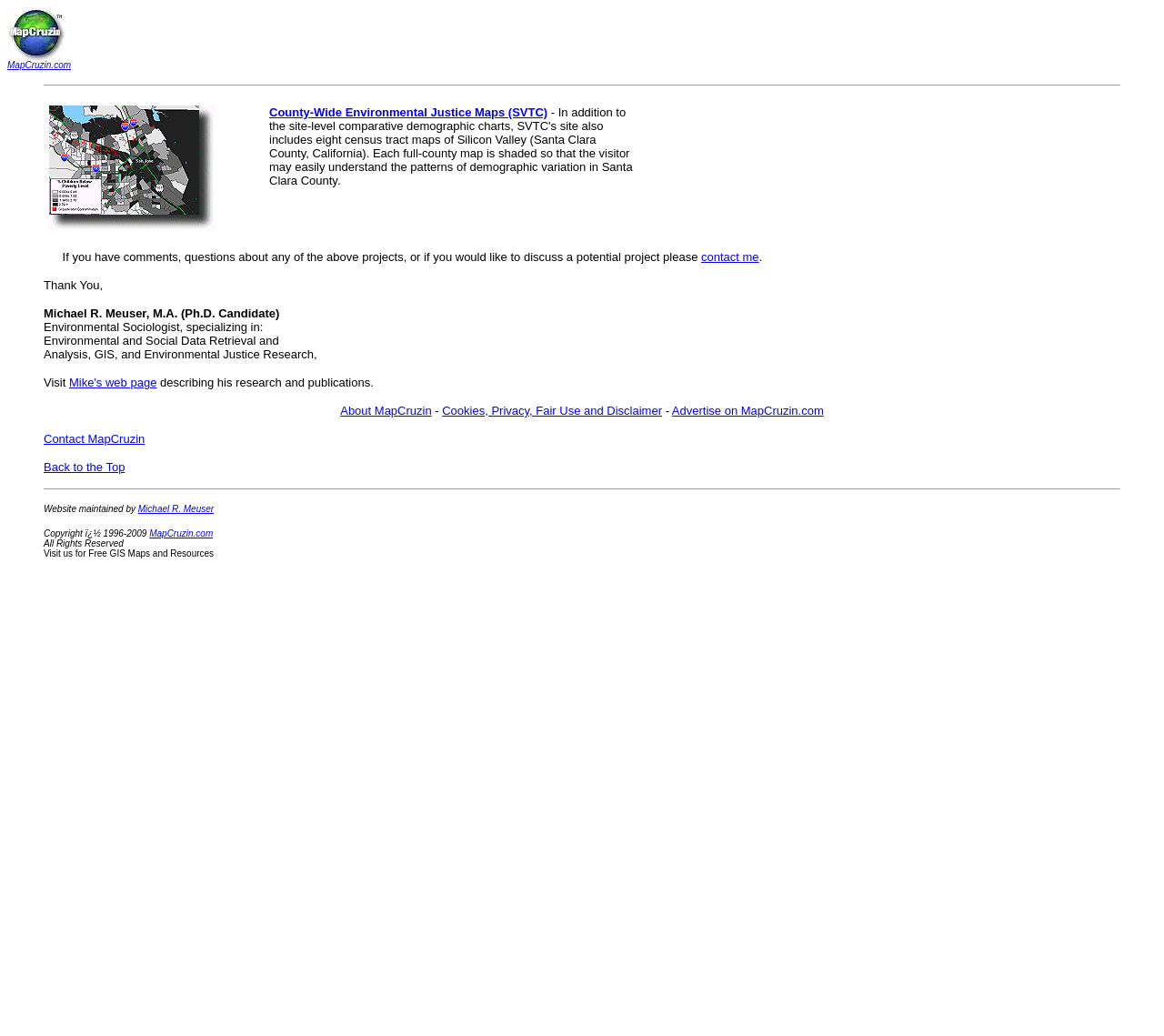Please find the bounding box coordinates for the clickable element needed to perform this instruction: "View County-Wide Environmental Justice Maps".

[0.231, 0.102, 0.47, 0.115]